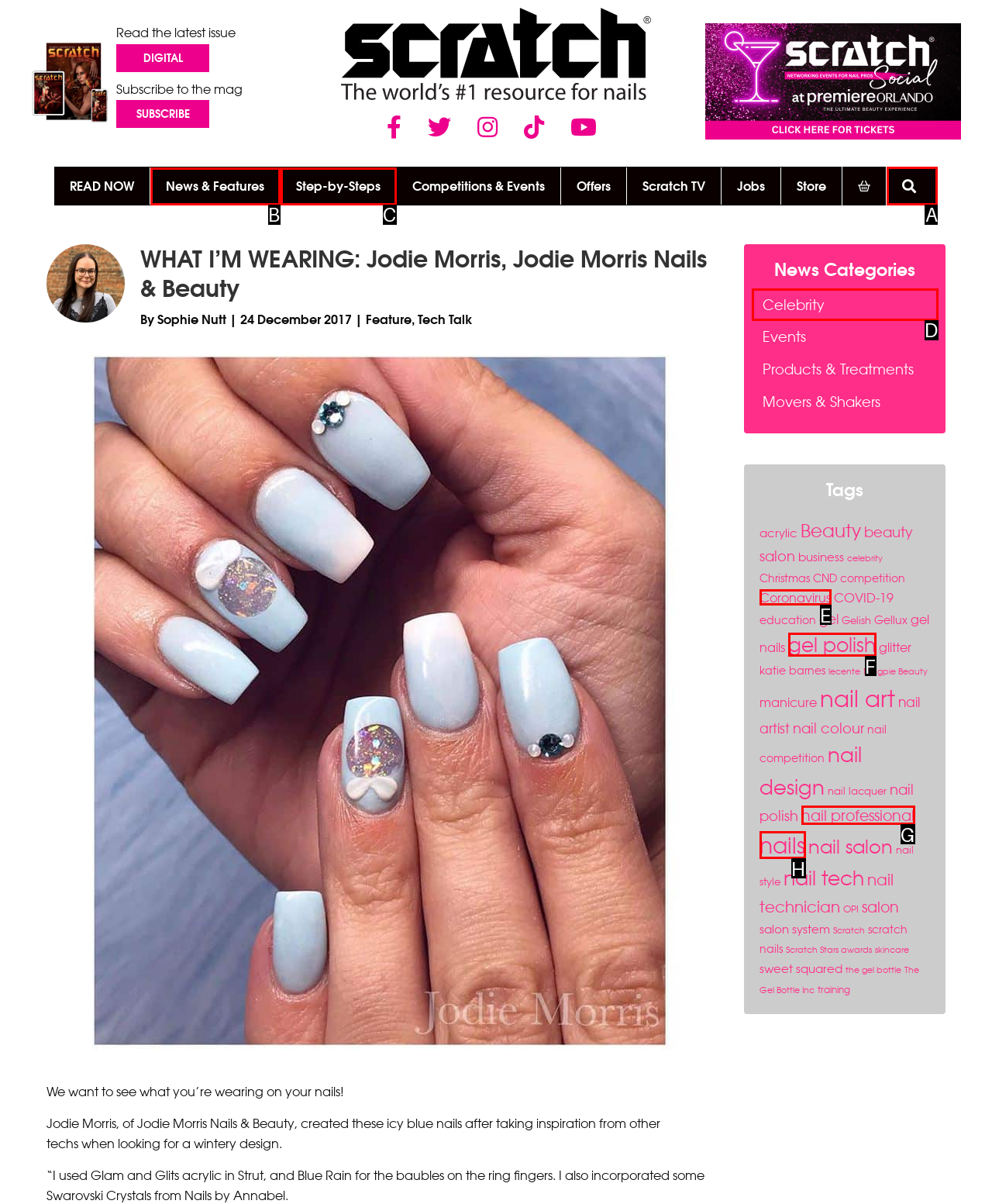Determine the letter of the element I should select to fulfill the following instruction: Search for something. Just provide the letter.

A